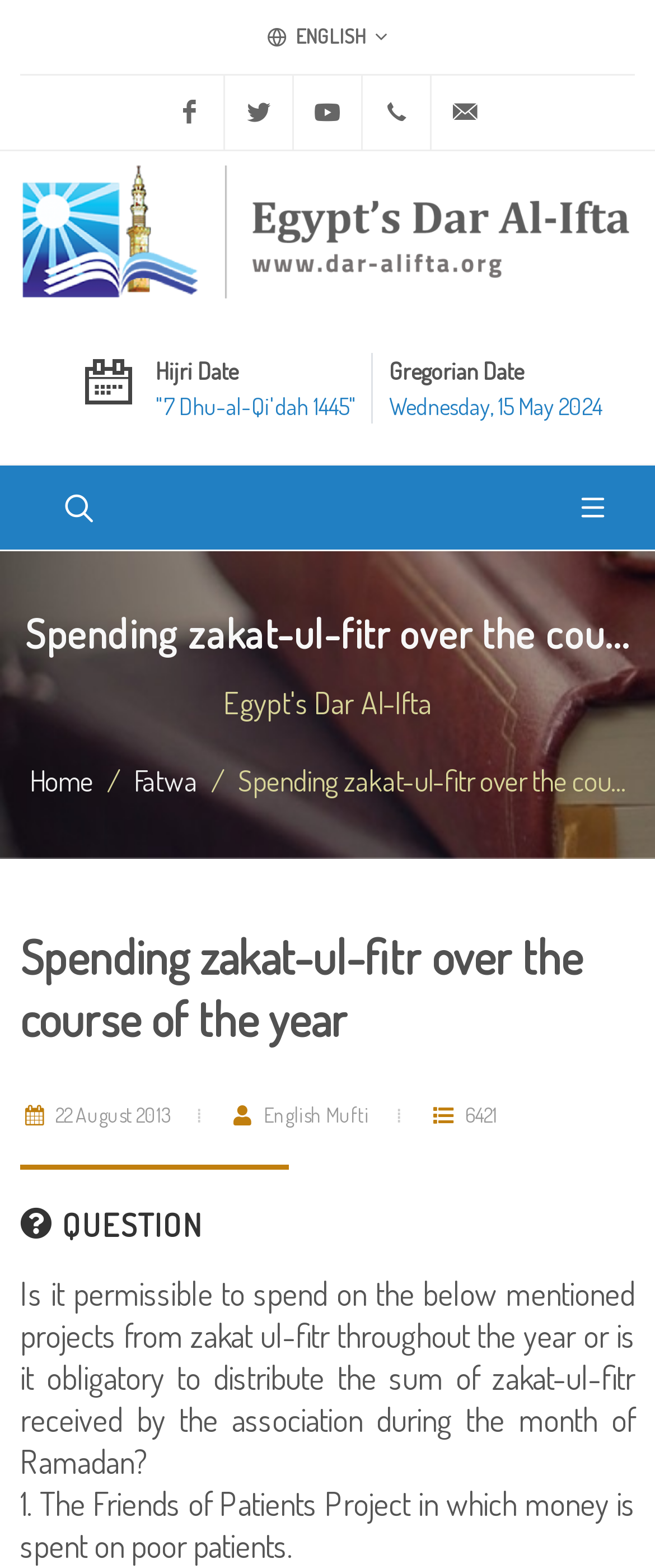Elaborate on the information and visuals displayed on the webpage.

The webpage appears to be an article or a fatwa from Egypt's Dar Al-Ifta, a religious institution. At the top, there are several social media links, including Facebook, Twitter, and YouTube, aligned horizontally. Below these links, there is a prominent link to the institution's main page, accompanied by a logo image.

To the right of the logo, there are two date displays: a Hijri date and a Gregorian date. Below these dates, there is a search bar where users can type and hit enter.

The main content of the webpage is divided into sections. The first section has a heading that reads "Spending zakat-ul-fitr over the course of the year." Below this heading, there is a brief introduction or summary of the article.

The next section has a heading that reads "QUESTION" in Arabic, followed by a lengthy question about the permissibility of spending zakat-ul-fitr on certain projects throughout the year. The question is divided into several parts, including a description of the "Friends of Patients Project" that supports poor patients.

There are no images in the main content area, but there is a small image at the top right corner of the page, which appears to be a decorative element. Overall, the webpage has a simple and organized layout, with clear headings and concise text.